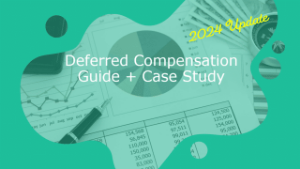Detail every visible element in the image extensively.

The image features a dynamic and visually appealing graphic promoting the "Deferred Compensation Guide + Case Study" with a notable "2024 Update" stamp. The background showcases a blend of pastel green colors, infused with organic shapes that create a modern, professional aesthetic. In the foreground, the title is prominently displayed in white text, emphasizing clarity and accessibility. Accompanying the text, a selection of graphs and charts is subtly visible, hinting at the analytical nature of the content, which likely covers critical aspects of deferred compensation strategies and real-world applications. This guide aims to provide readers with updated insights and practical case studies, making it a valuable resource for financial planning and investment strategy adjustments in 2024.